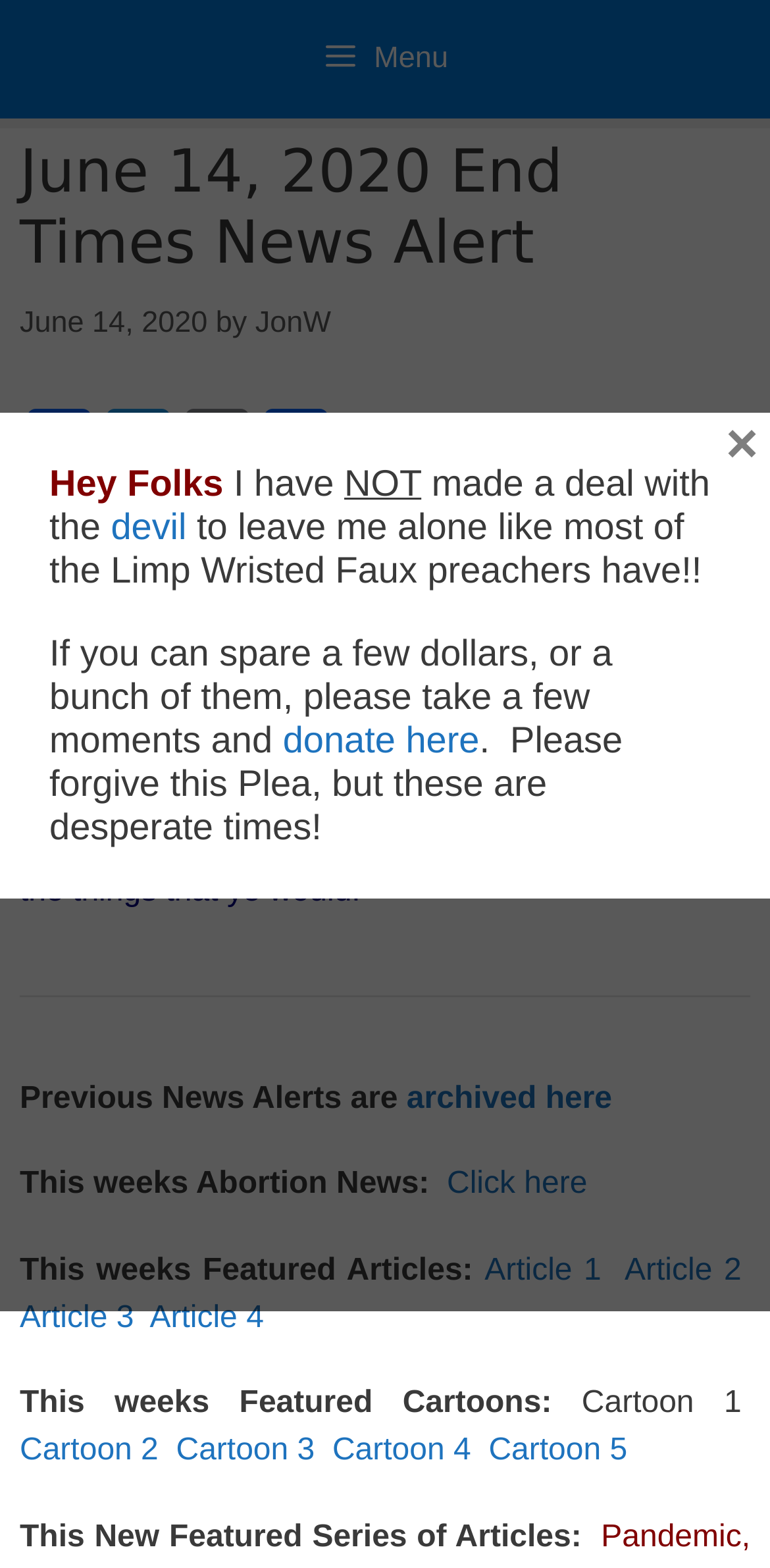Locate the UI element described by Email and provide its bounding box coordinates. Use the format (top-left x, top-left y, bottom-right x, bottom-right y) with all values as floating point numbers between 0 and 1.

[0.231, 0.26, 0.333, 0.307]